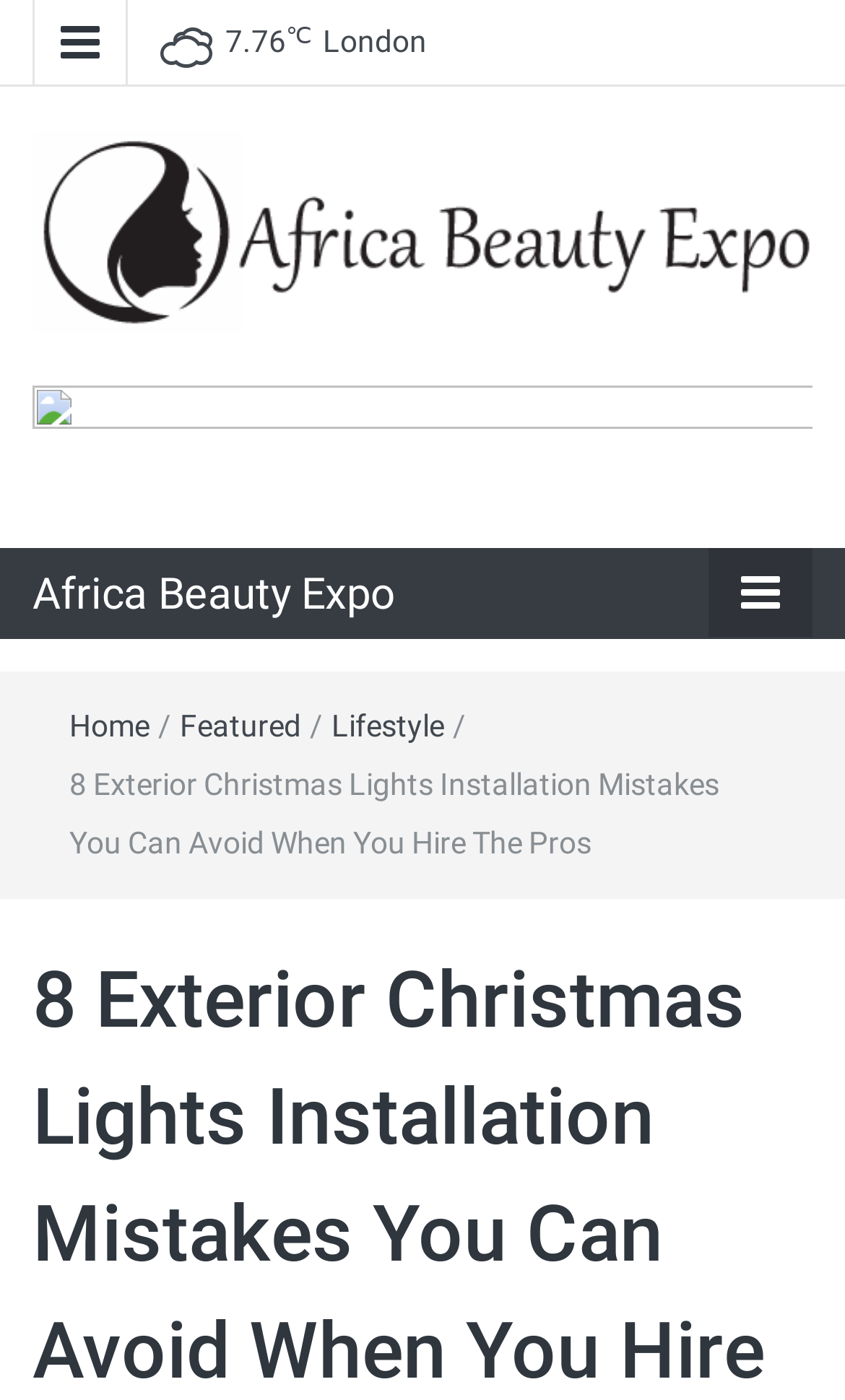Determine the bounding box coordinates of the clickable element to complete this instruction: "view the article about 8 Exterior Christmas Lights Installation Mistakes". Provide the coordinates in the format of four float numbers between 0 and 1, [left, top, right, bottom].

[0.082, 0.547, 0.851, 0.614]